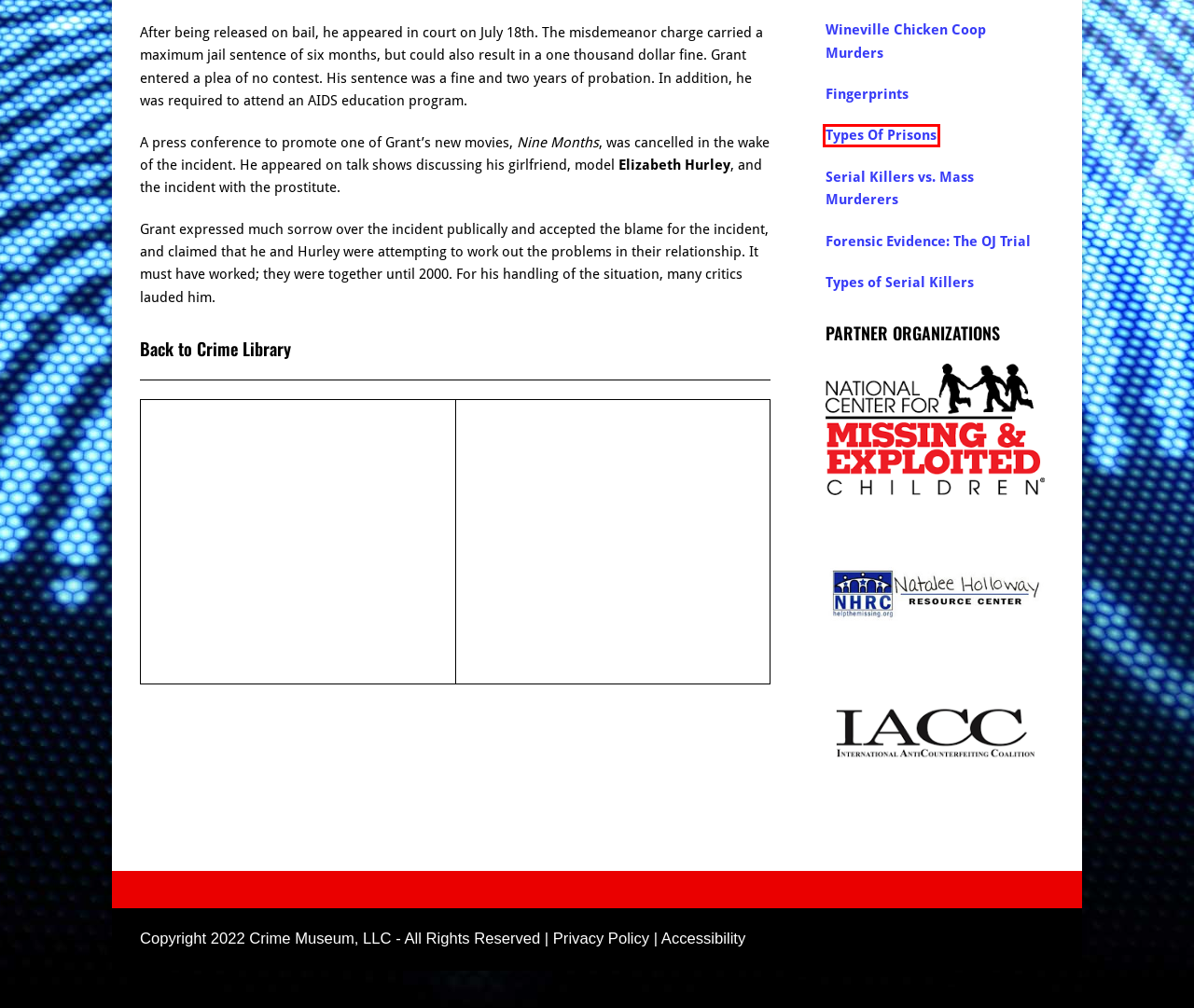Review the screenshot of a webpage that includes a red bounding box. Choose the most suitable webpage description that matches the new webpage after clicking the element within the red bounding box. Here are the candidates:
A. Fingerprints - Crime Museum
B. Contact Us - Crime Museum
C. Types Of Serial Killers - Crime Museum
D. Serial Killers vs. Mass Murderers - Crime Museum
E. Types of Prisons - Crime Museum
F. Accessibility - Crime Museum
G. Forensics at the OJ Simpson Trial - Crime Museum
H. The Wineville Chicken Coop Murders - Crime Museum

E